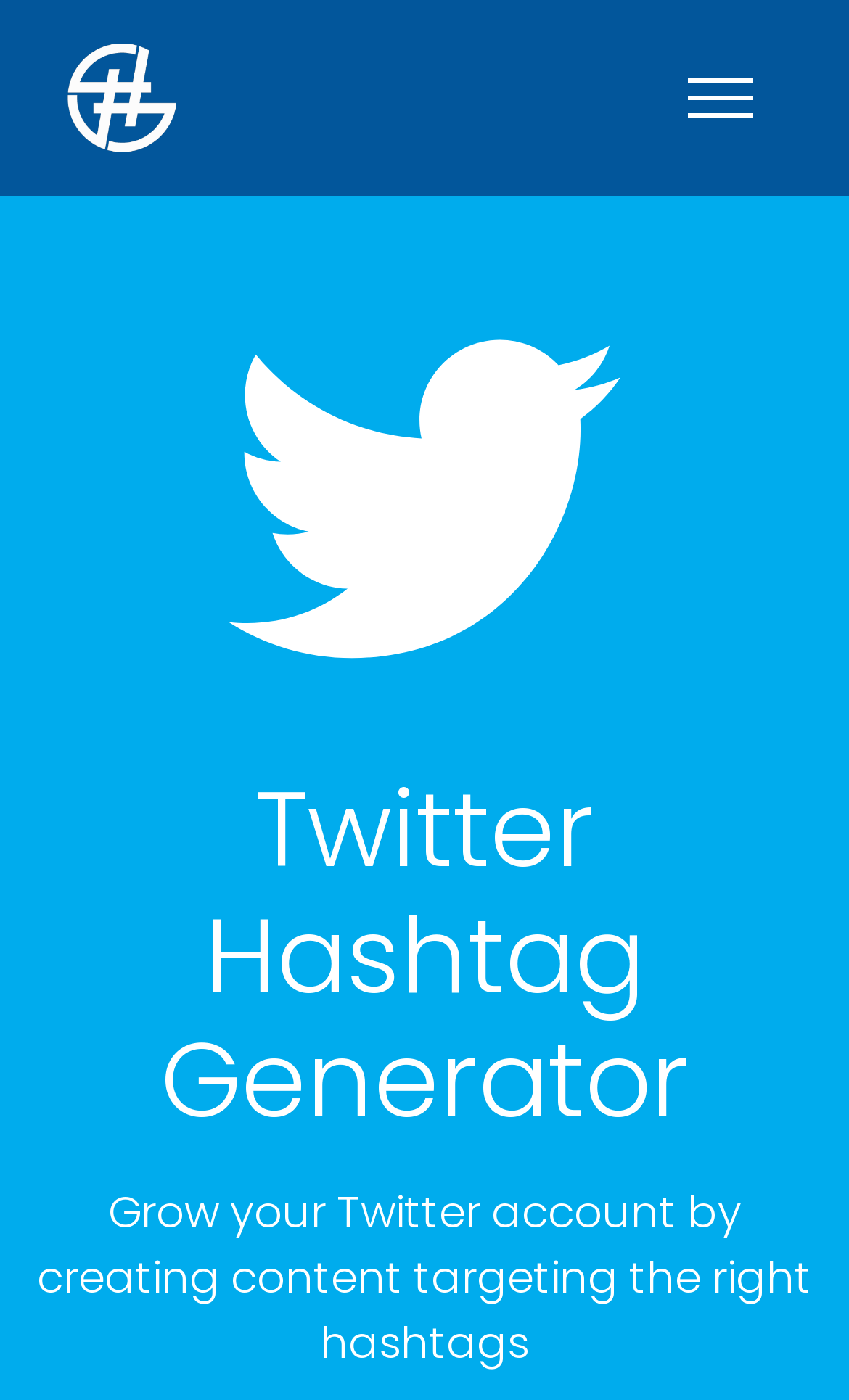Bounding box coordinates are specified in the format (top-left x, top-left y, bottom-right x, bottom-right y). All values are floating point numbers bounded between 0 and 1. Please provide the bounding box coordinate of the region this sentence describes: Close

[0.791, 0.023, 0.921, 0.102]